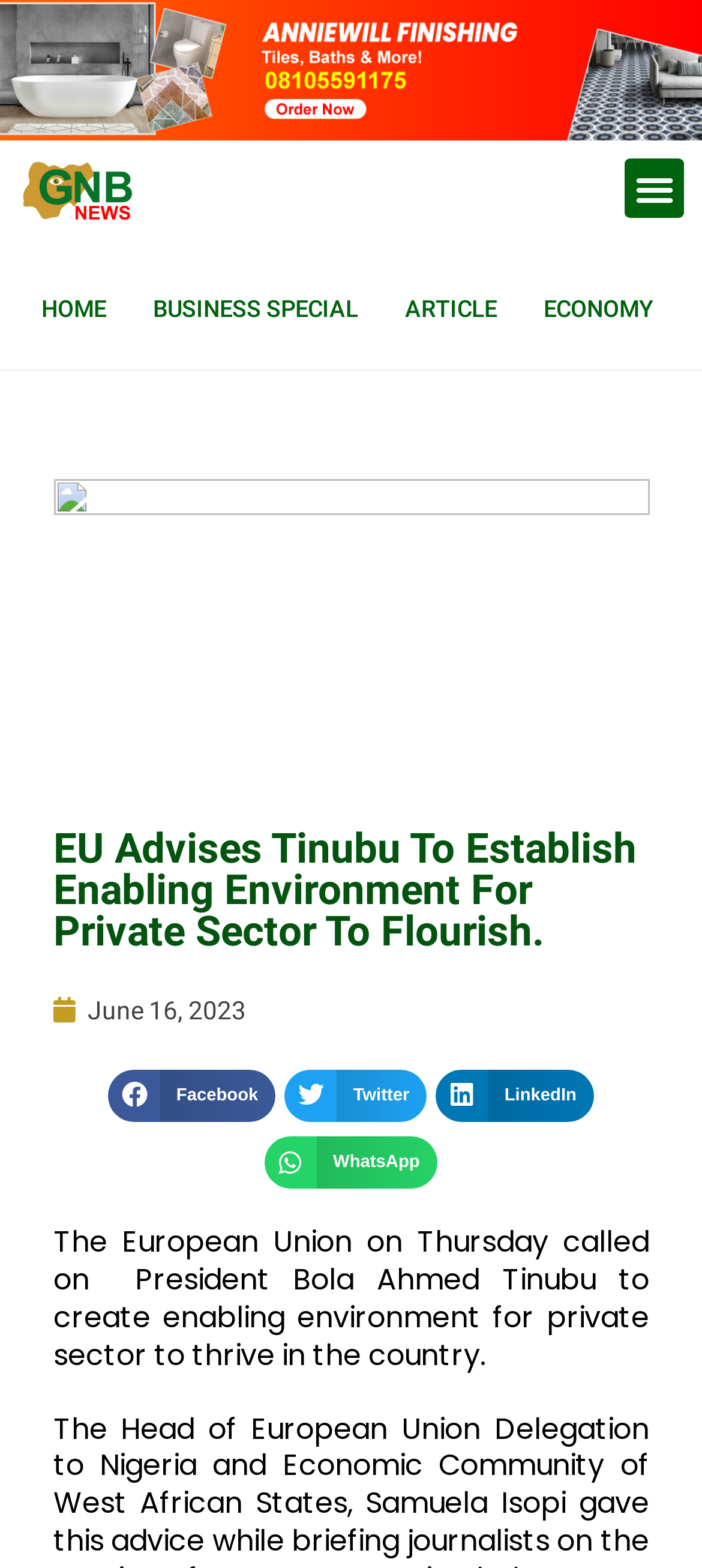Locate the headline of the webpage and generate its content.

EU Advises Tinubu To Establish Enabling Environment For Private Sector To Flourish.